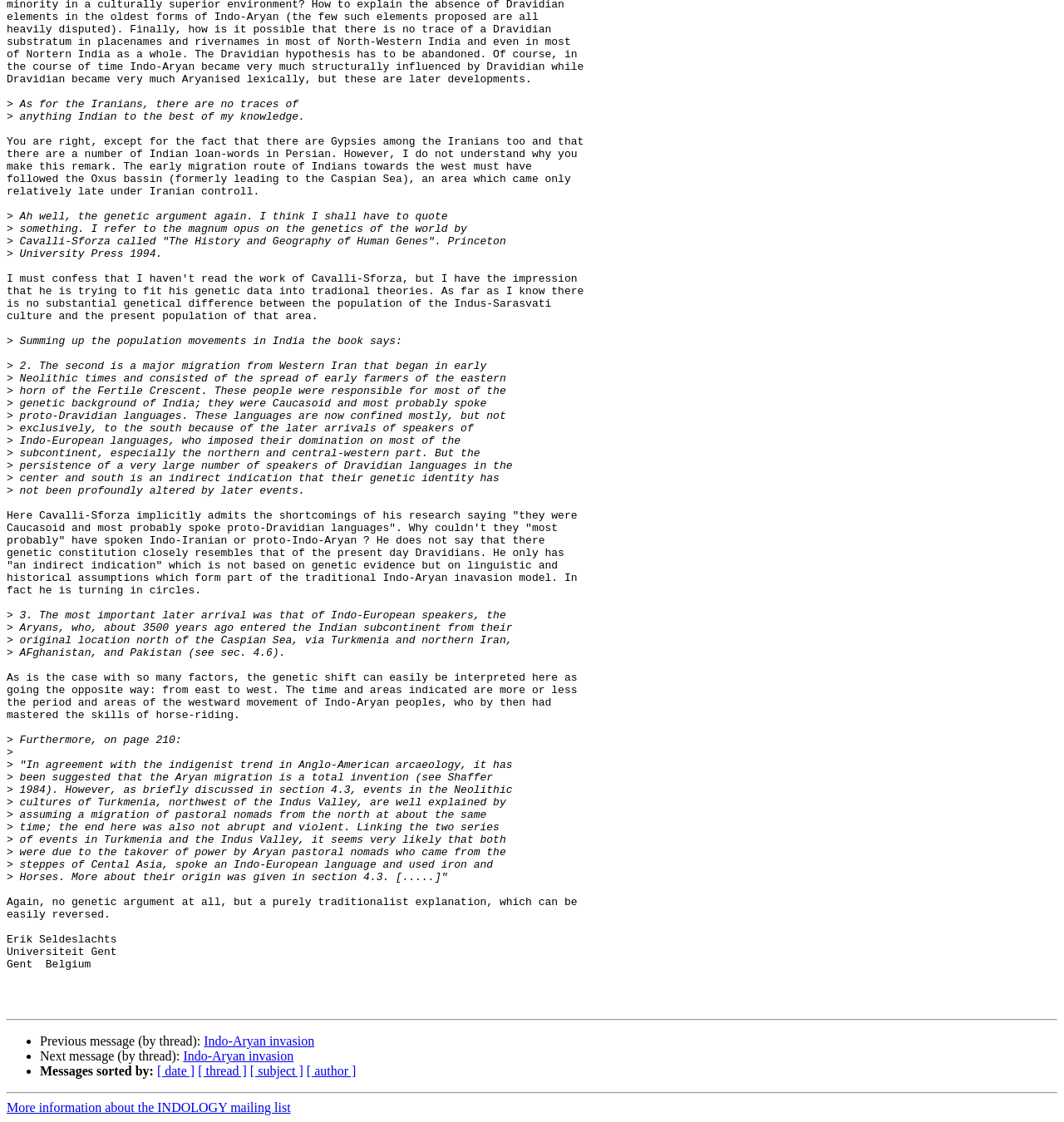Based on the element description [ date ], identify the bounding box of the UI element in the given webpage screenshot. The coordinates should be in the format (top-left x, top-left y, bottom-right x, bottom-right y) and must be between 0 and 1.

[0.148, 0.948, 0.183, 0.961]